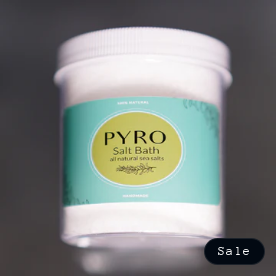Give a detailed account of the elements present in the image.

The image showcases a stylish jar of "PYRO Salt Bath," which contains all-natural sea salts, perfect for a soothing and rejuvenating experience. The jar is prominently labeled with a vibrant green label that highlights the product name and its all-natural ingredients, emphasizing its handmade quality. A circular badge indicates a "Sale," suggesting that this self-care product is available at a reduced price, making it an enticing option for those looking to enhance their bathing routine with premium, organic offerings. This item is part of a curated collection that focuses on the benefits of seawater, promoting hydration and skin health.